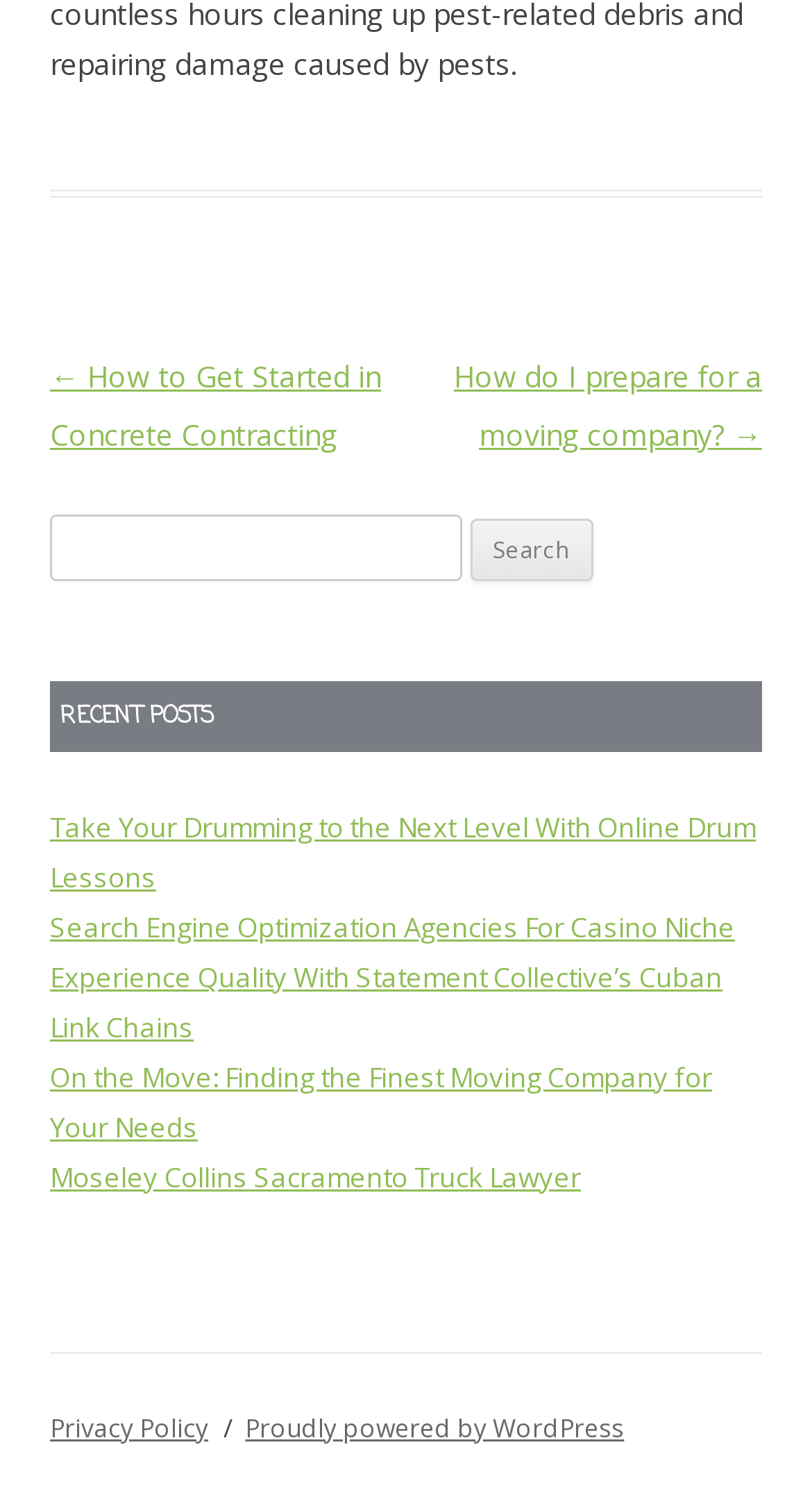Indicate the bounding box coordinates of the element that needs to be clicked to satisfy the following instruction: "Read the recent post about drum lessons". The coordinates should be four float numbers between 0 and 1, i.e., [left, top, right, bottom].

[0.062, 0.537, 0.931, 0.596]